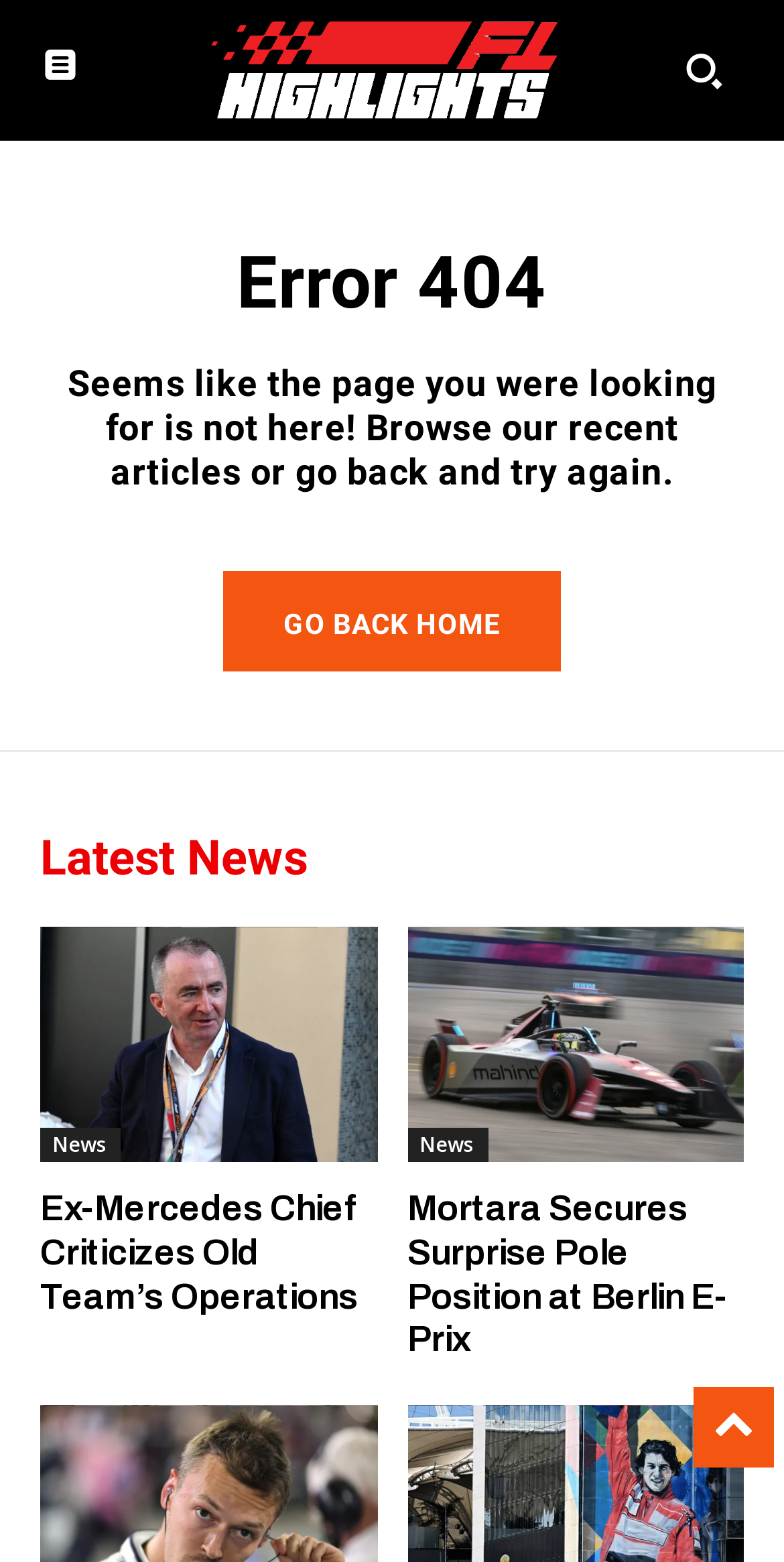Determine the bounding box coordinates for the region that must be clicked to execute the following instruction: "read online test marking jobs 2021".

None